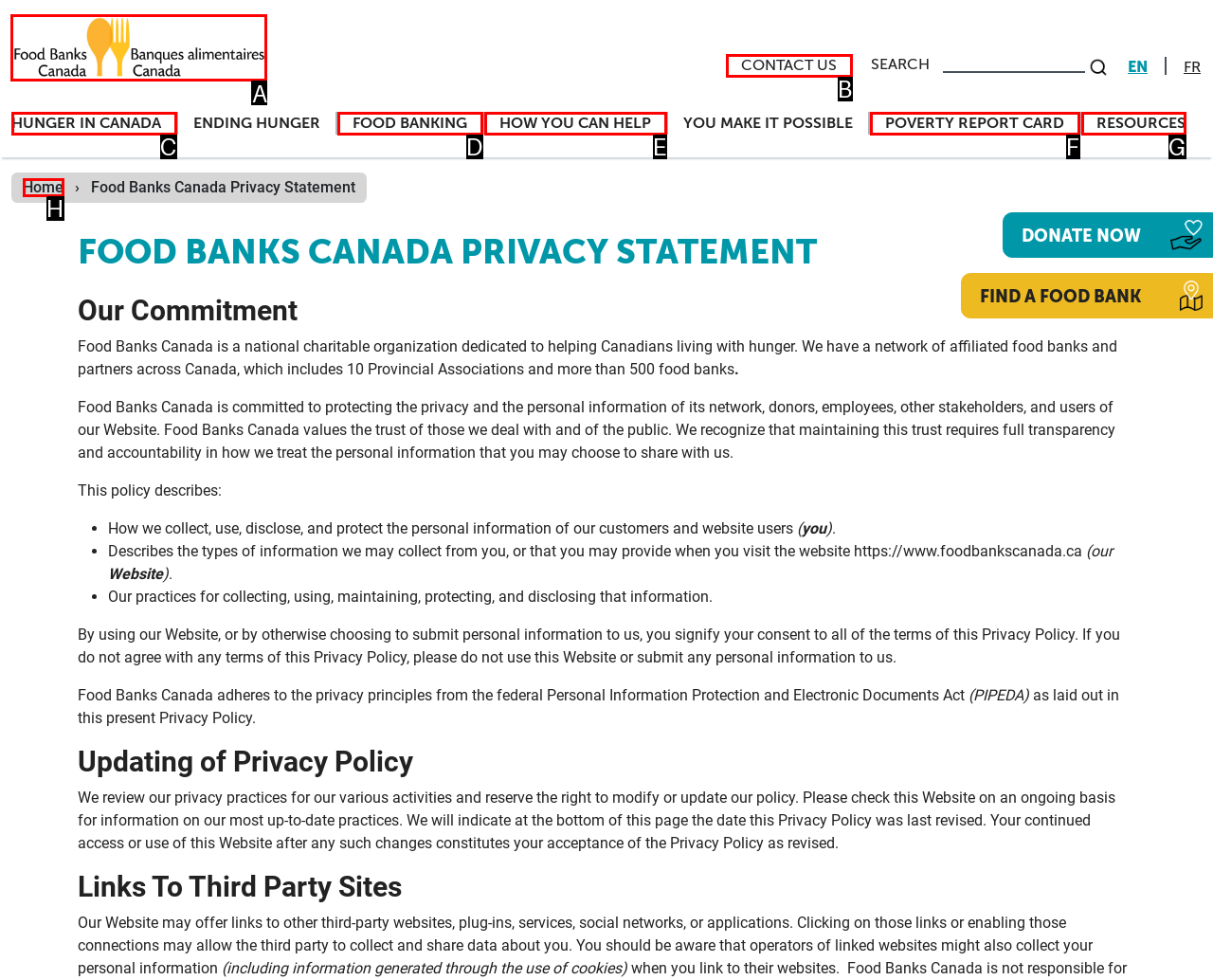To achieve the task: Transition to home page, indicate the letter of the correct choice from the provided options.

A